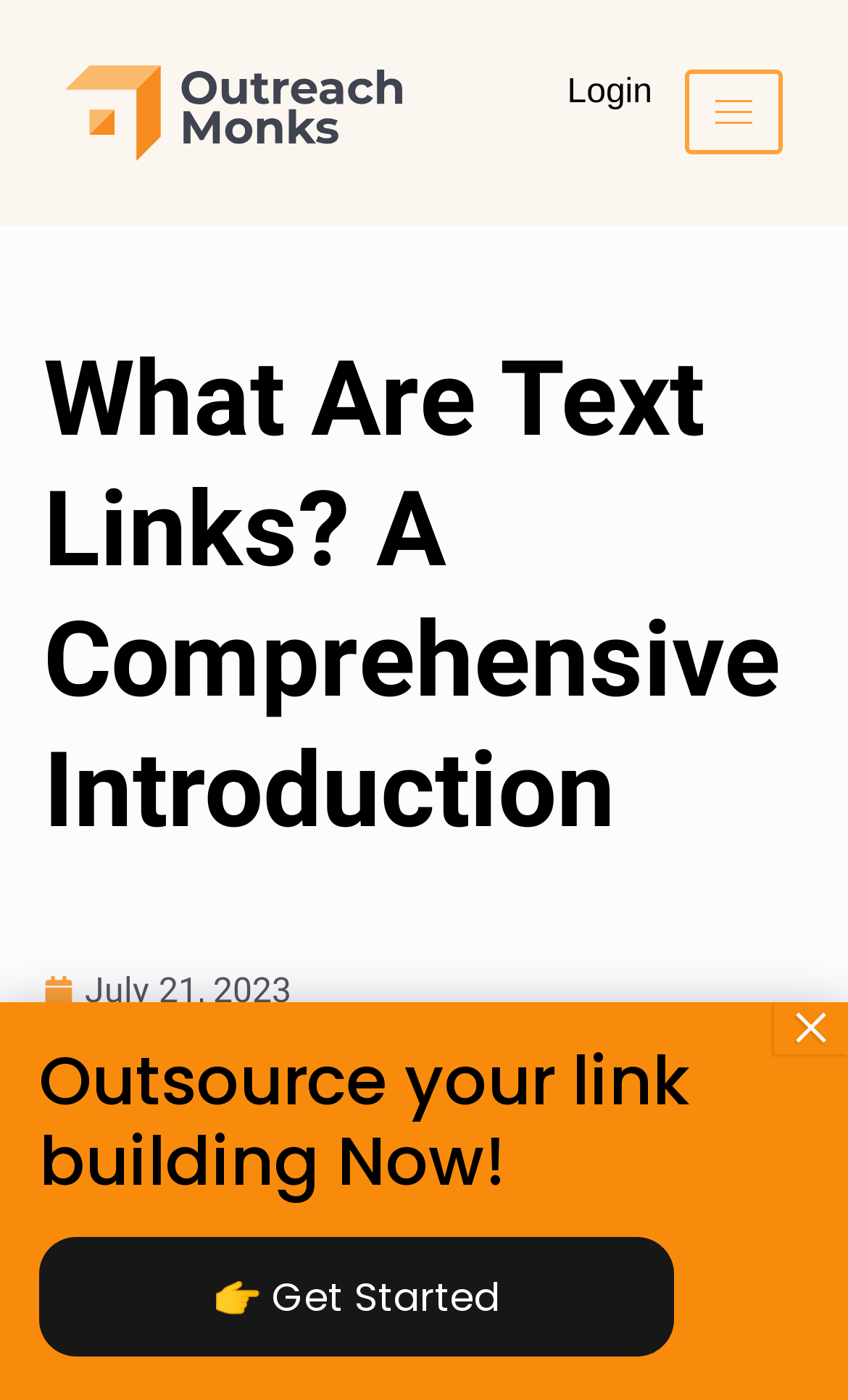What is the function of the button at the top right corner?
Please provide a single word or phrase as the answer based on the screenshot.

Login